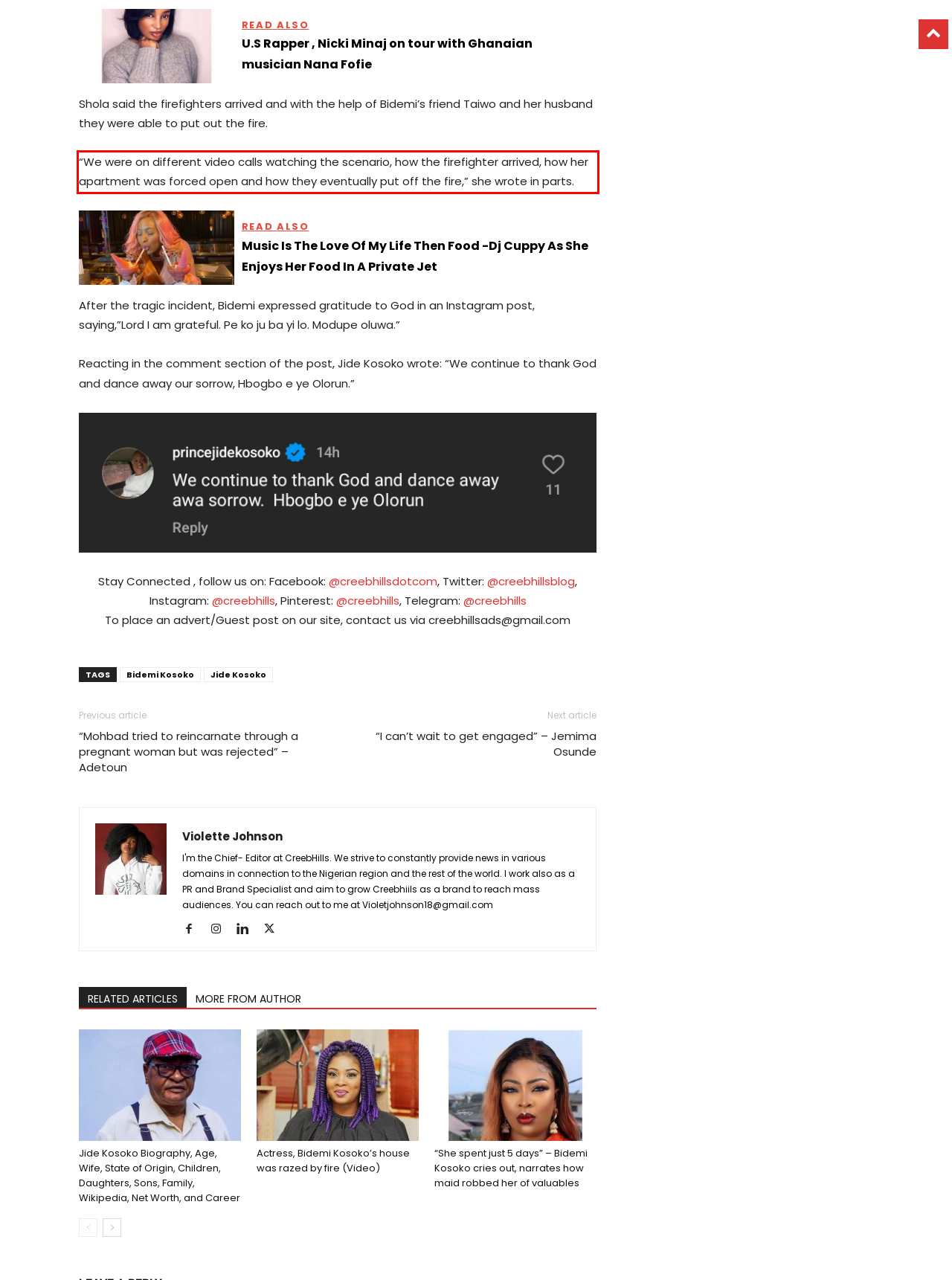Given a webpage screenshot, identify the text inside the red bounding box using OCR and extract it.

“We were on different video calls watching the scenario, how the firefighter arrived, how her apartment was forced open and how they eventually put off the fire,” she wrote in parts.